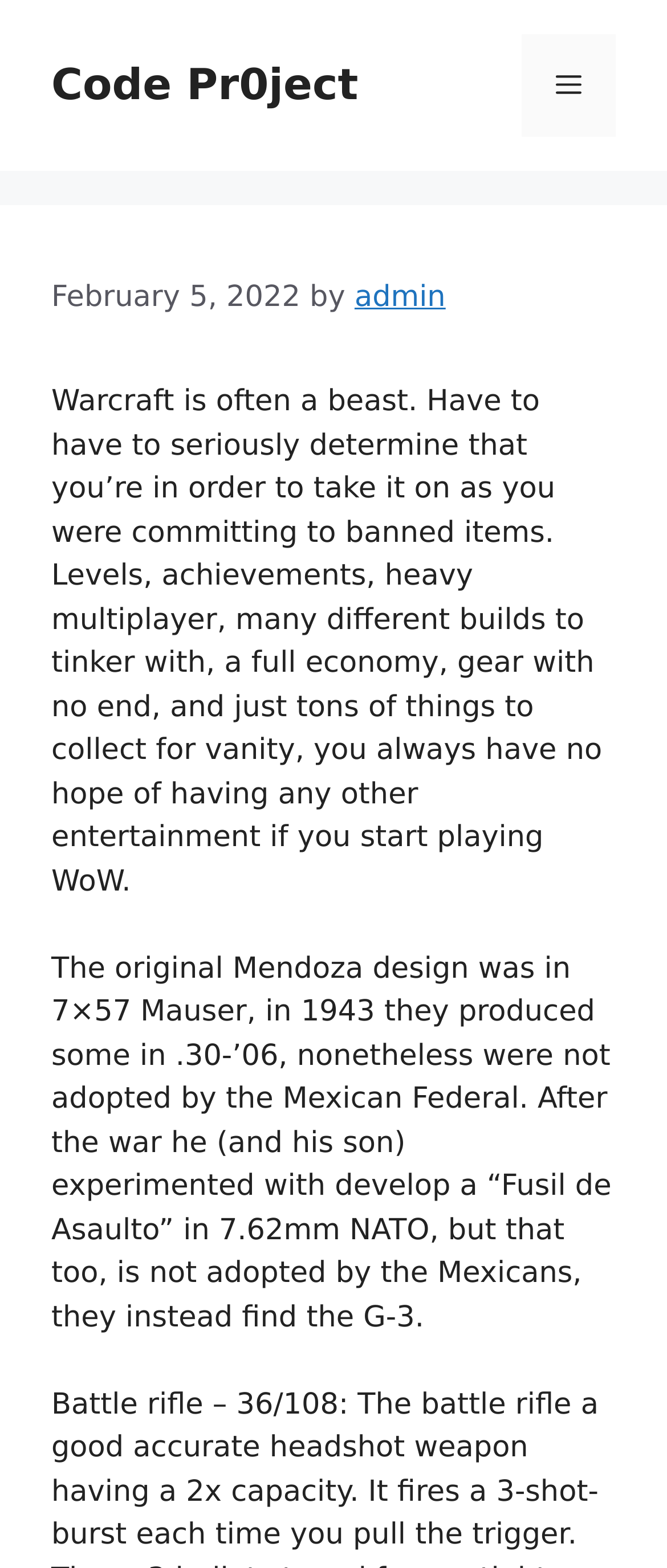What caliber was the original Mendoza design in?
Look at the screenshot and respond with one word or a short phrase.

7×57 Mauser